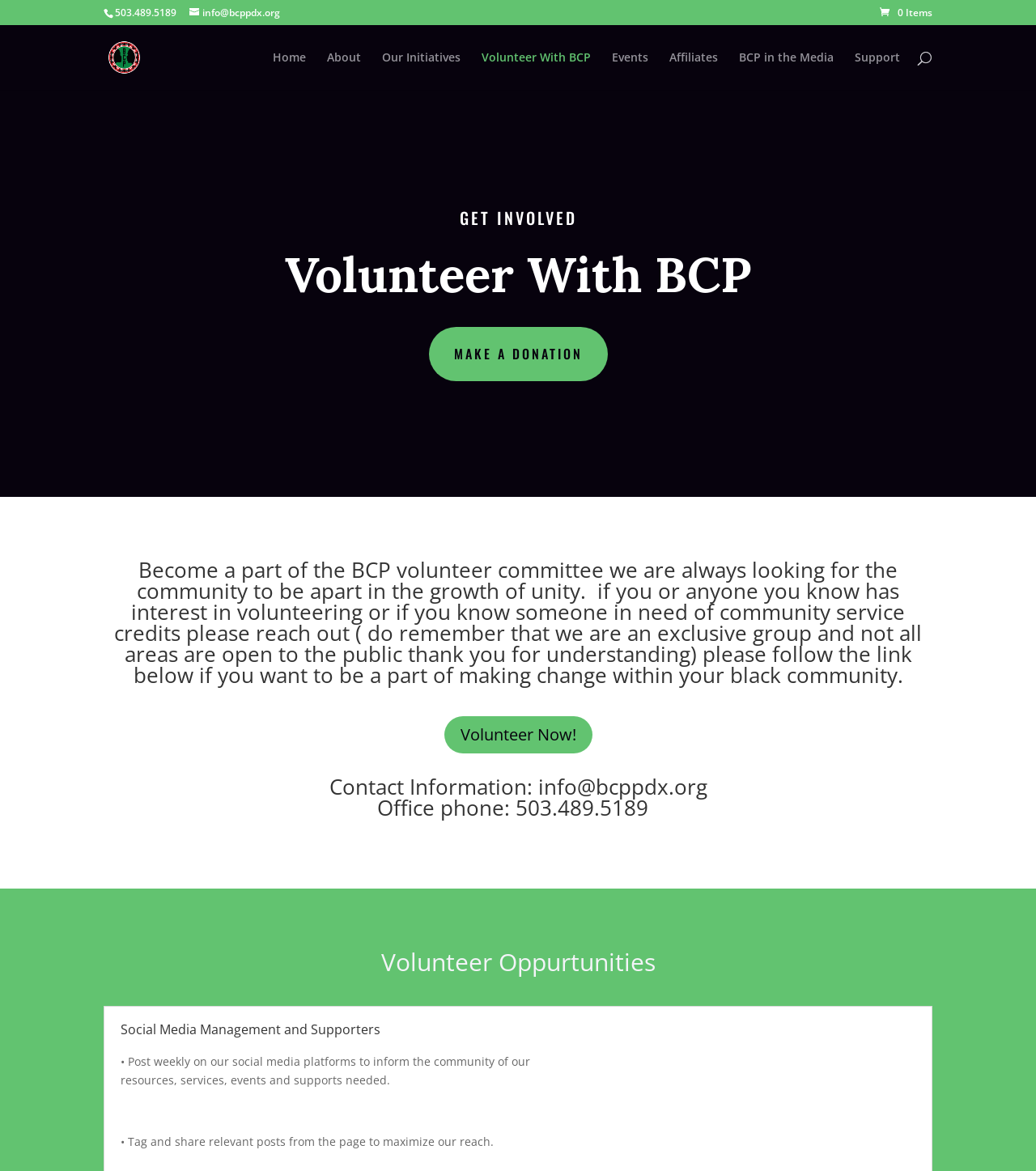Could you determine the bounding box coordinates of the clickable element to complete the instruction: "Call the office phone"? Provide the coordinates as four float numbers between 0 and 1, i.e., [left, top, right, bottom].

[0.111, 0.005, 0.17, 0.017]